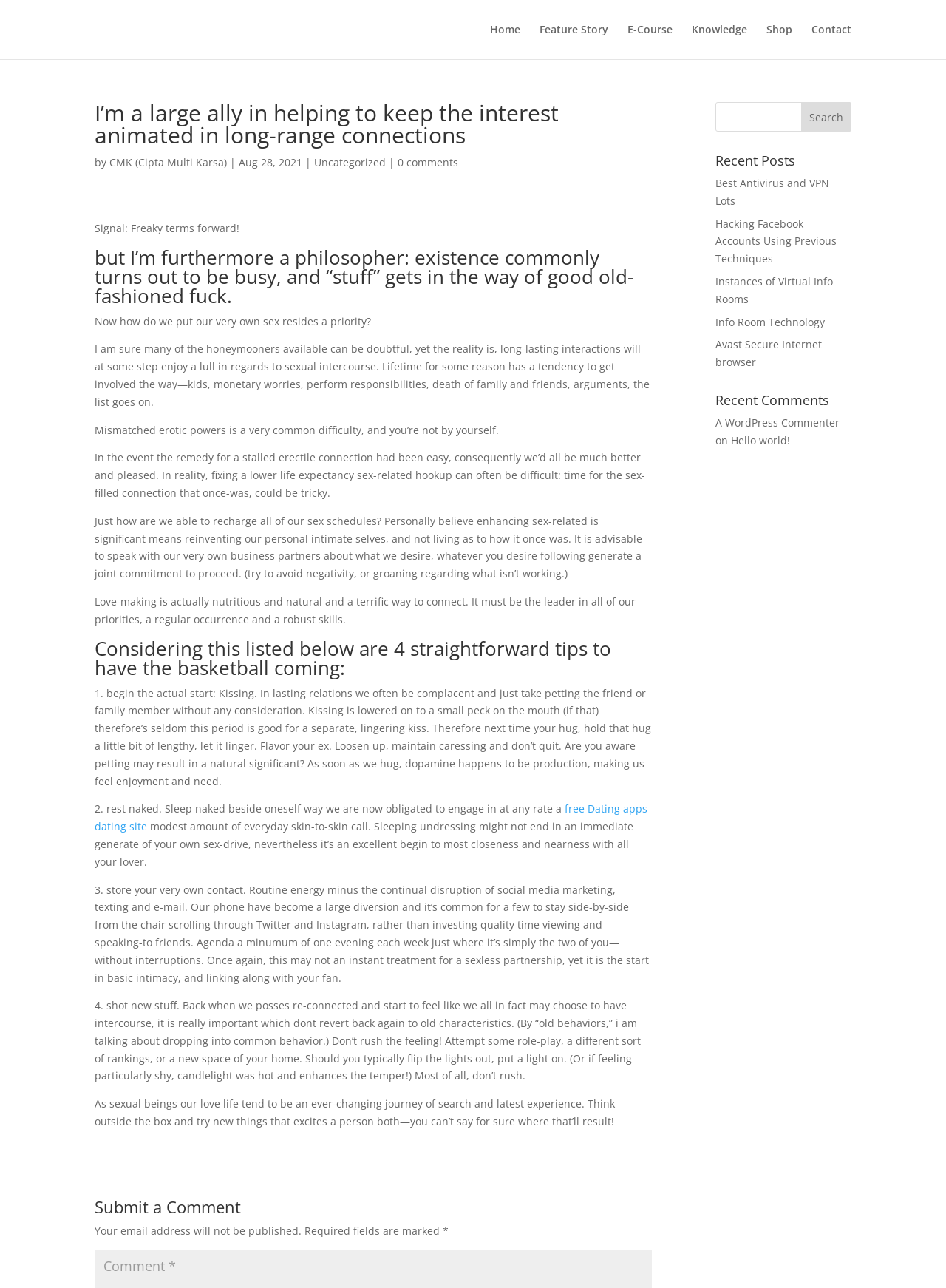Locate the bounding box coordinates of the element that needs to be clicked to carry out the instruction: "View Company Overview & History". The coordinates should be given as four float numbers ranging from 0 to 1, i.e., [left, top, right, bottom].

None